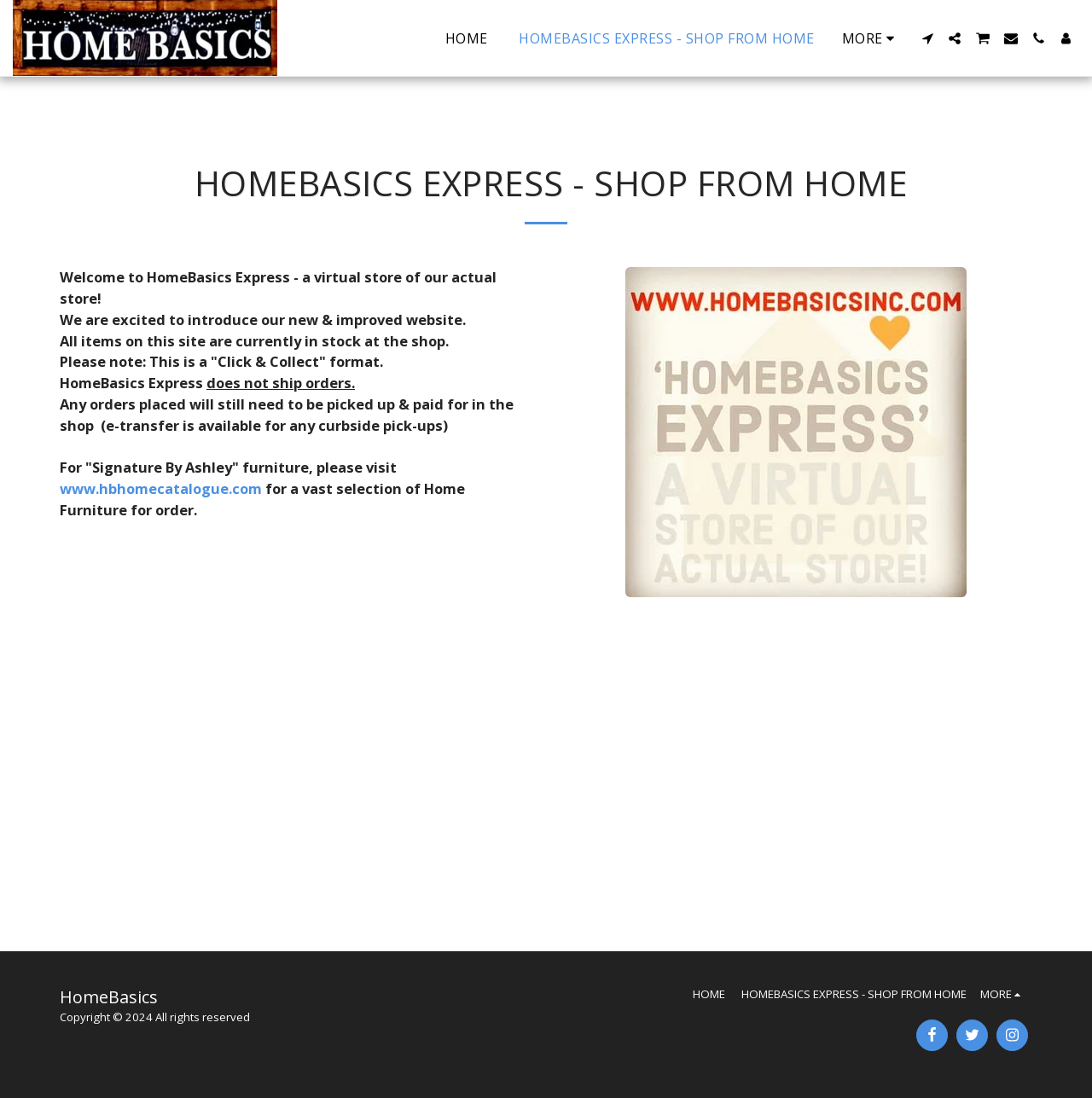Illustrate the webpage with a detailed description.

The webpage is for HomeBasics Express, an online store that allows customers to shop from home. At the top left corner, there is an image of the HomeBasics logo. Next to it, there are four main navigation links: "HOME", "HOMEBASICS EXPRESS - SHOP FROM HOME", "MORE", and a series of buttons with icons. 

Below the navigation links, there is a heading that reads "HOMEBASICS EXPRESS - SHOP FROM HOME". Underneath the heading, there is a horizontal separator line. 

The main content of the page is divided into several sections. The first section welcomes users to HomeBasics Express, a virtual store of their actual store. The text explains that all items on the site are currently in stock at the shop and that this is a "Click & Collect" format, meaning orders will need to be picked up and paid for in the shop. 

The next section provides information about "Signature By Ashley" furniture, directing users to visit another website for a vast selection of home furniture for order. 

On the right side of the page, there is a large image related to HomeBasics Express. 

At the bottom of the page, there is a footer section that contains the copyright information, "HomeBasics" text, and a set of navigation links that are similar to the ones at the top of the page.